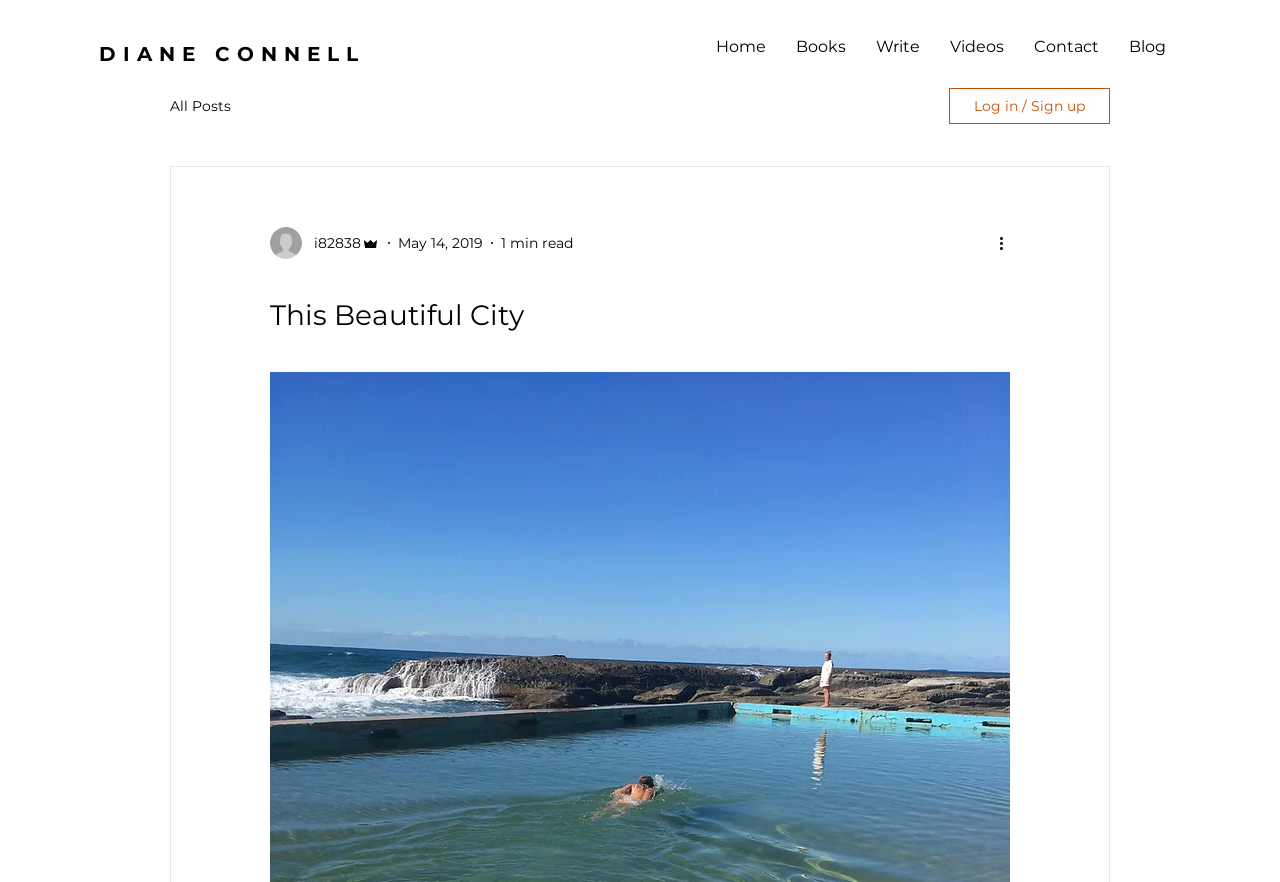Find the headline of the webpage and generate its text content.

This Beautiful City